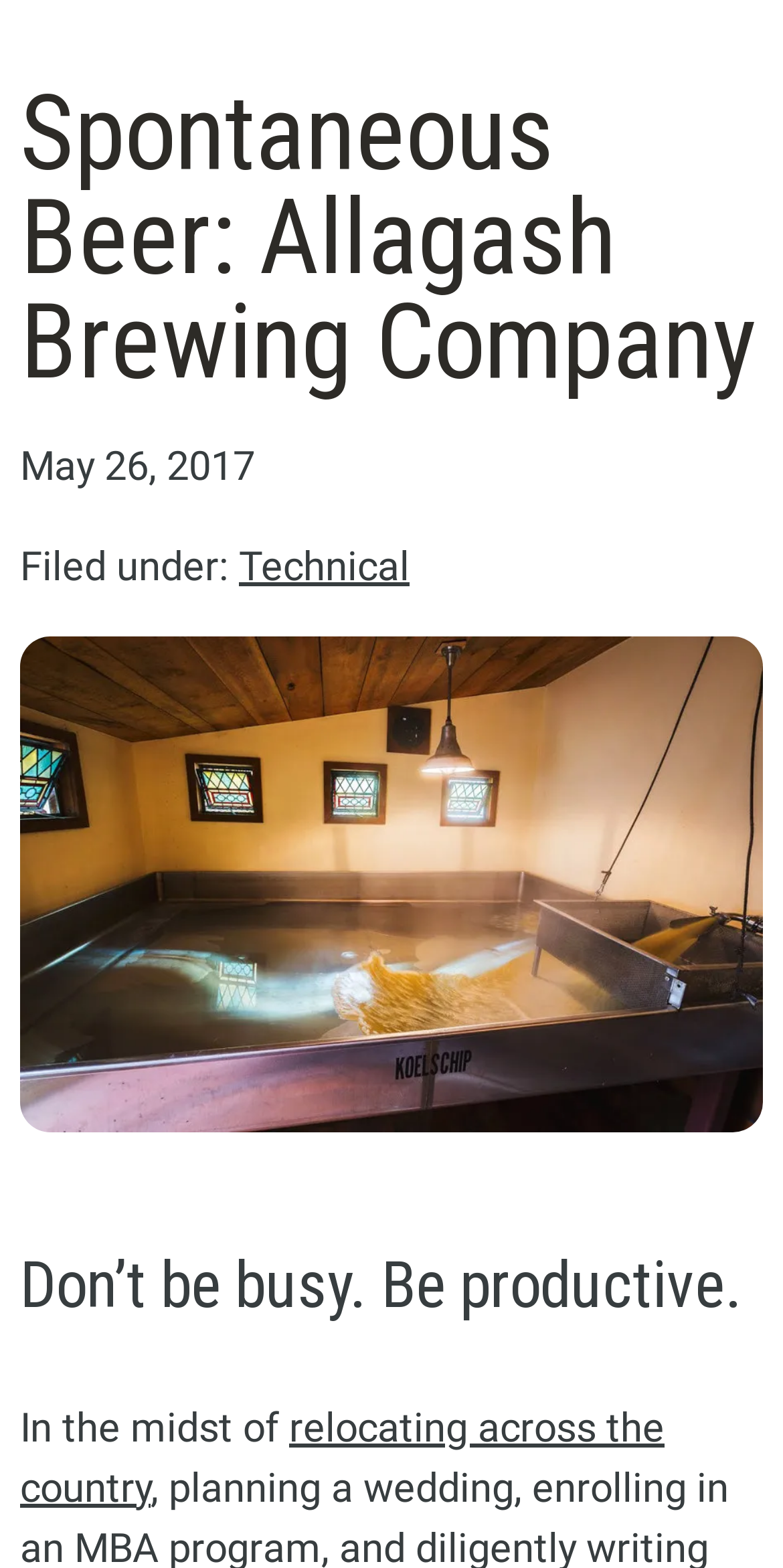Answer the question with a brief word or phrase:
What is the date of the article?

May 26, 2017